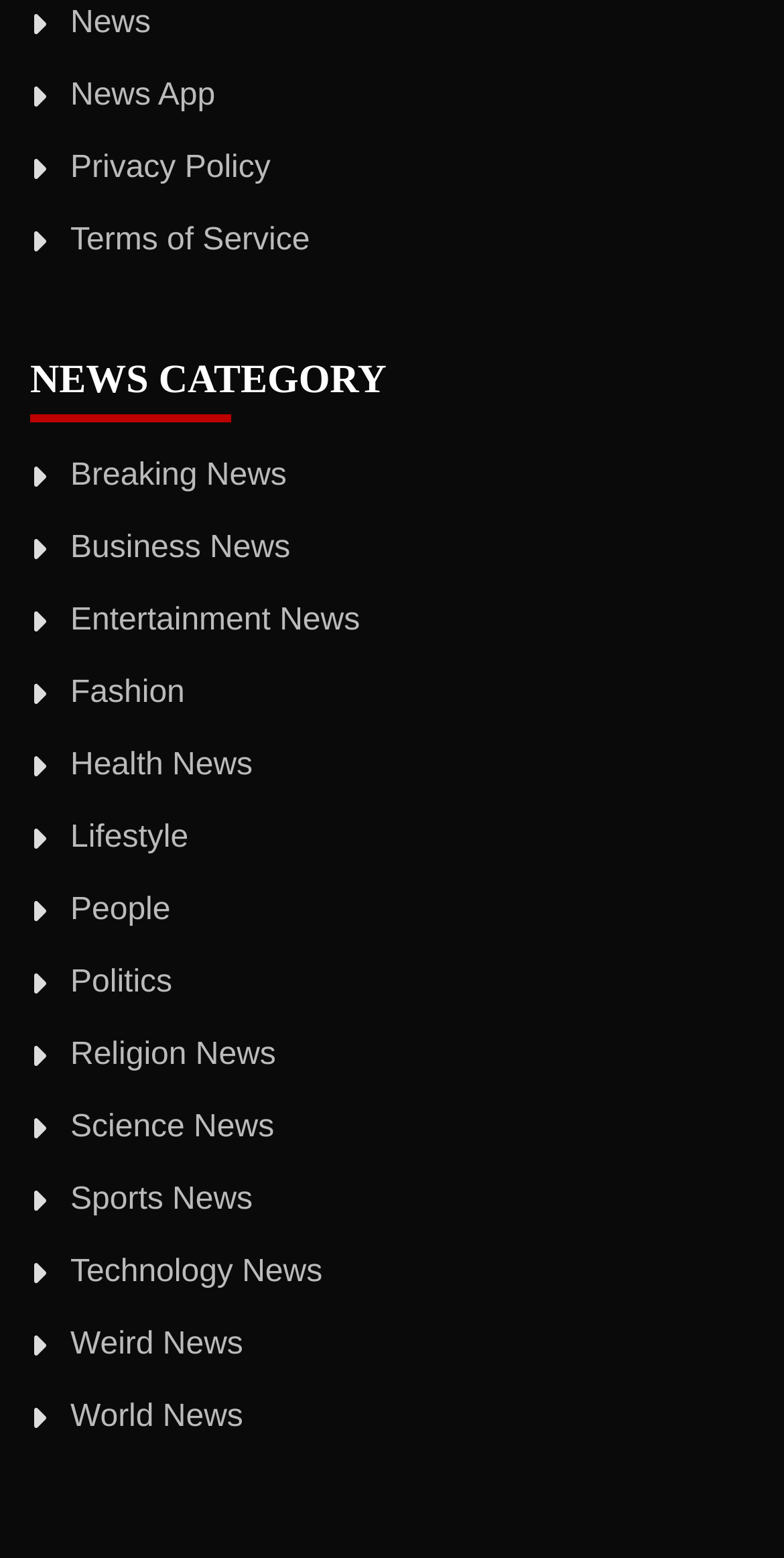How many news categories are available?
Using the details from the image, give an elaborate explanation to answer the question.

I counted the number of links under the 'NEWS CATEGORY' heading, and there are 15 links, each representing a different news category.